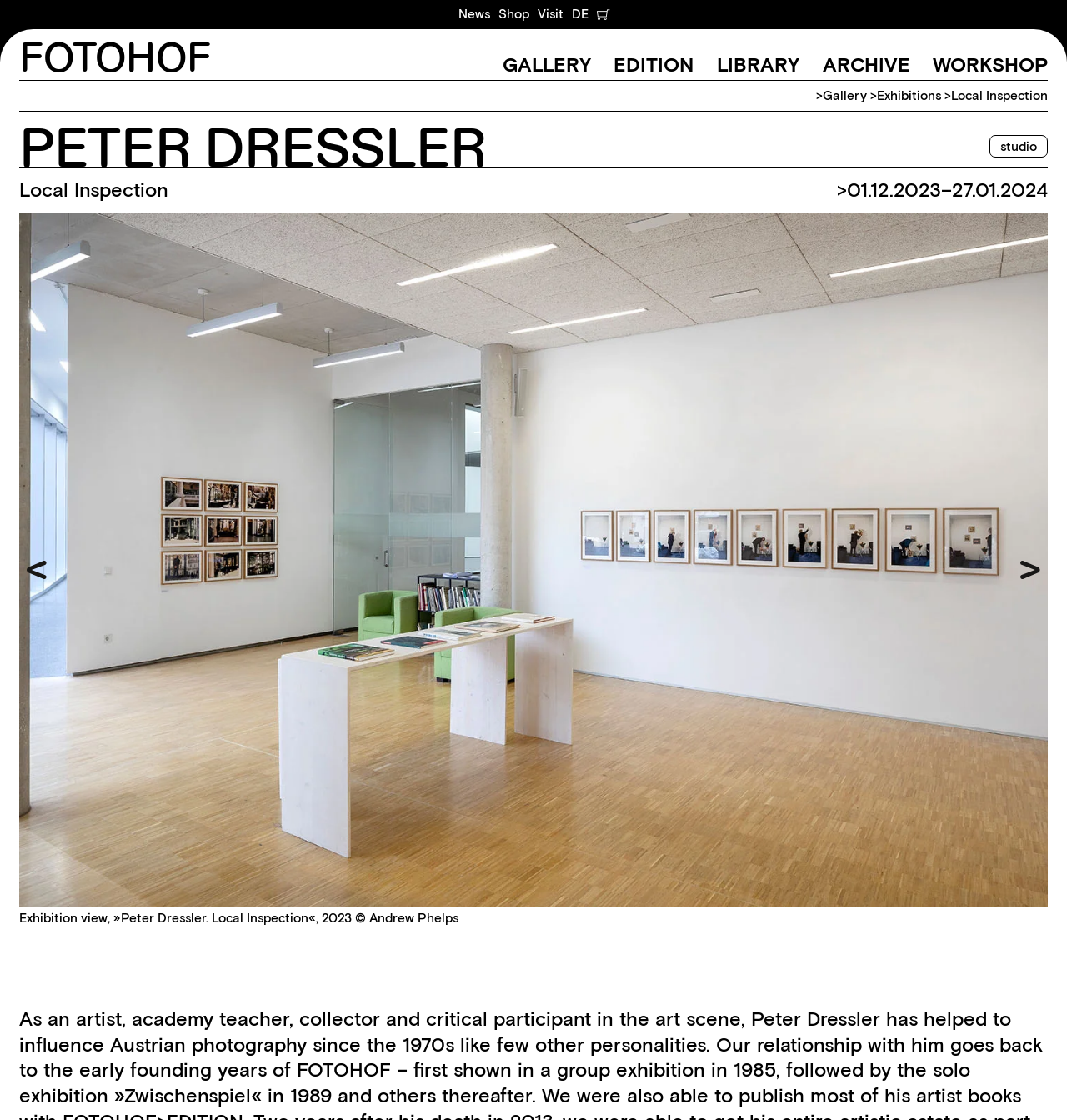Offer an extensive depiction of the webpage and its key elements.

This webpage is about Peter Dressler, an artist who has influenced Austrian photography since the 1970s. At the top, there are several links, including "News", "Shop", and "DE", which are positioned horizontally next to each other. Below these links, there is a navigation menu labeled "Menu" that contains several links, including "GALLERY", "EDITION", "LIBRARY", "ARCHIVE", and "WORKSHOP". These links are also arranged horizontally.

On the left side of the page, there are several static text elements, including ">GALLERY", ">EDITION", ">LIBRARY", ">ARCHIVE", and ">WORKSHOP", which are stacked vertically. Each of these elements is followed by a set of links related to the corresponding category. For example, ">GALLERY" is followed by links to "EXHIBITIONS", "INFO", and others.

In the main content area, there is a heading that reads "PETER DRESSLER" in large font. Below this heading, there is a subheading that reads "Local Inspection". There is also a static text element that reads "studio" and another that reads ">01.12.2023–27.01.2024", which appears to be a date range.

The main content area also features a carousel region that takes up most of the page. The carousel contains several slides, with navigation buttons at the bottom to move to the previous or next slide. Each slide contains an image, and the first slide has a static text element that reads "Exhibition view, »Peter Dressler. Local Inspection«, 2023 © Andrew Phelps".

At the very bottom of the page, there is a button labeled "Back to top" that allows users to quickly return to the top of the page.